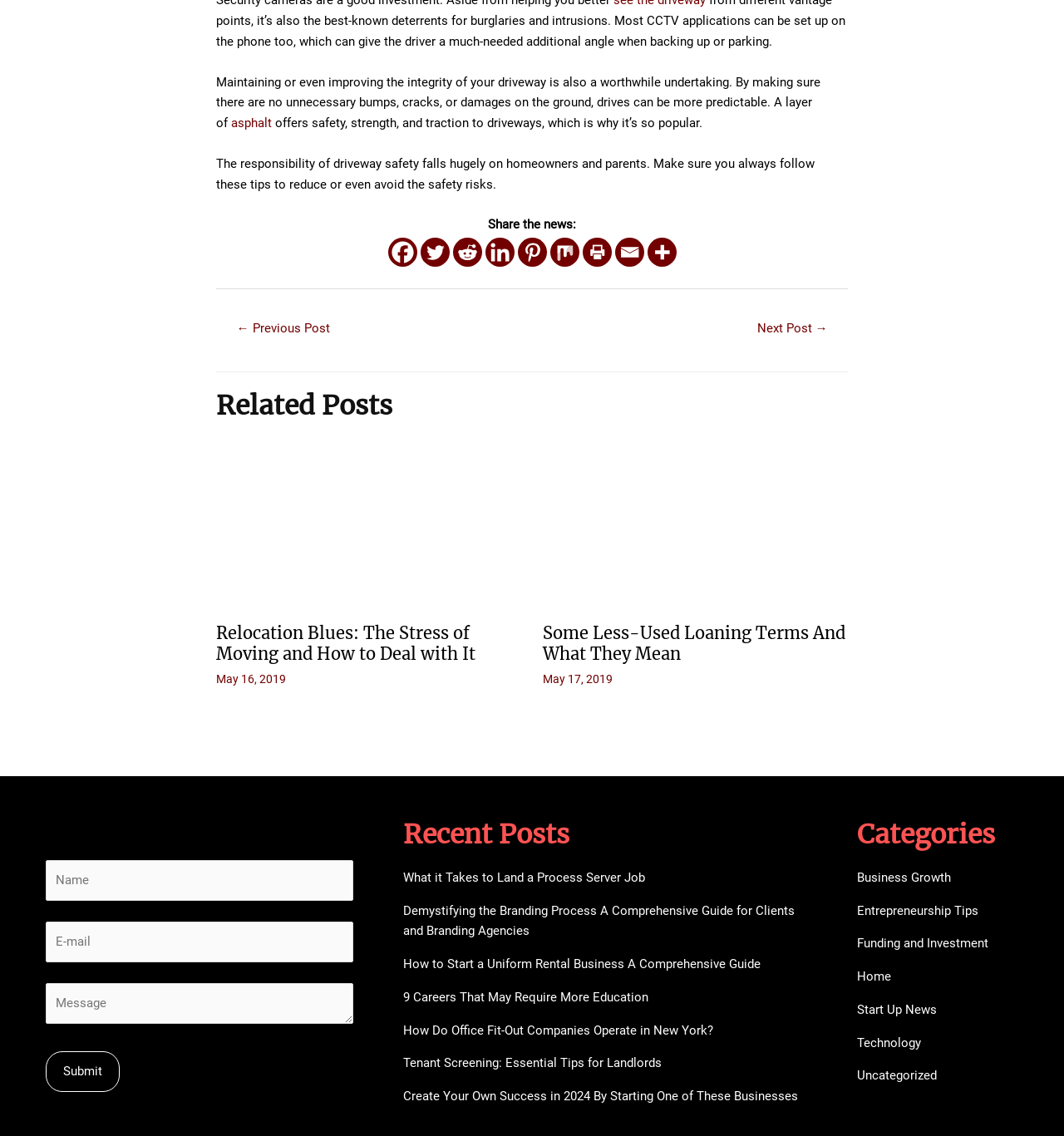Answer the following query concisely with a single word or phrase:
What is the category of the post 'Relocation Blues: The Stress of Moving and How to Deal with It'?

Business Growth